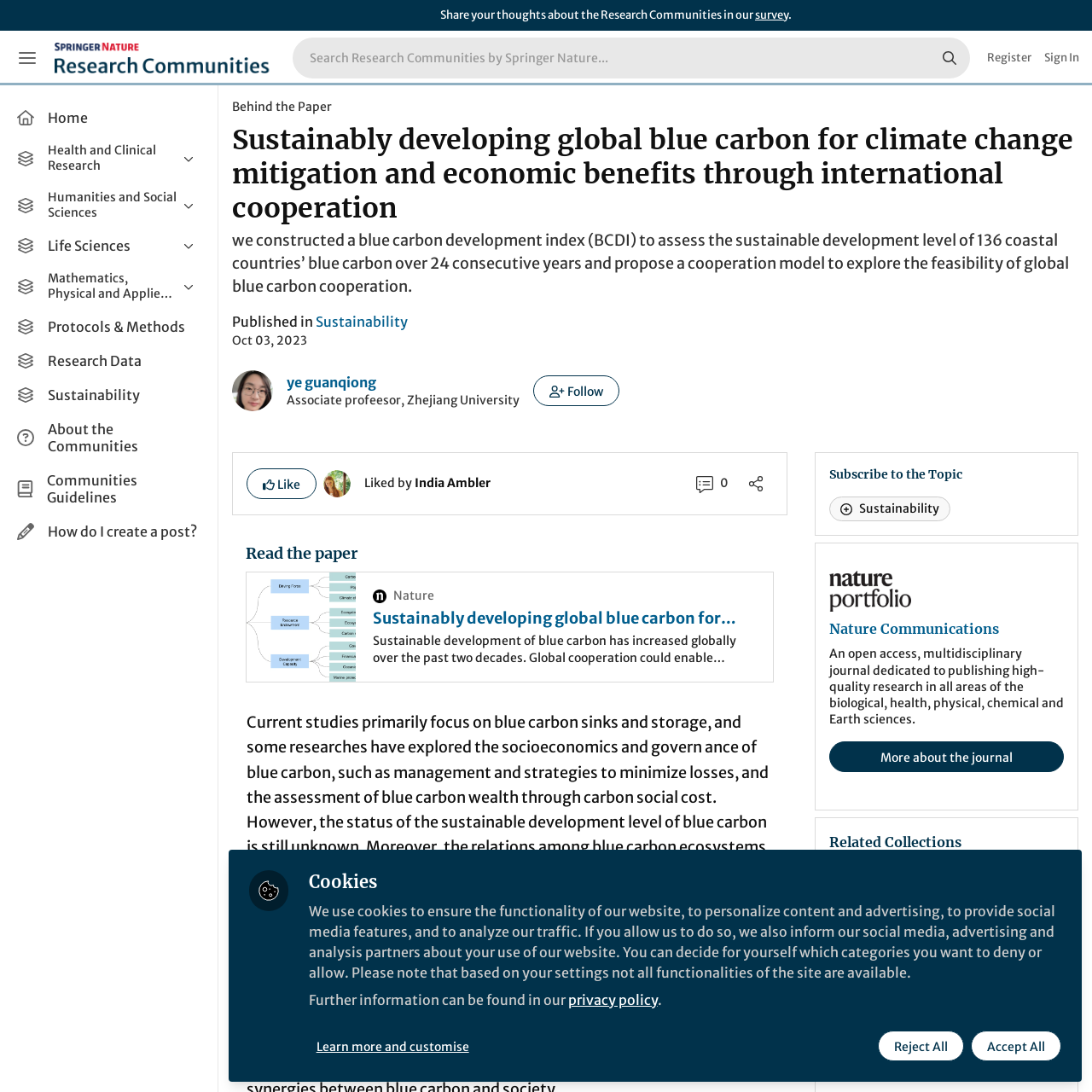Please determine the bounding box coordinates of the element to click in order to execute the following instruction: "Share your thoughts about the Research Communities". The coordinates should be four float numbers between 0 and 1, specified as [left, top, right, bottom].

[0.691, 0.007, 0.722, 0.02]